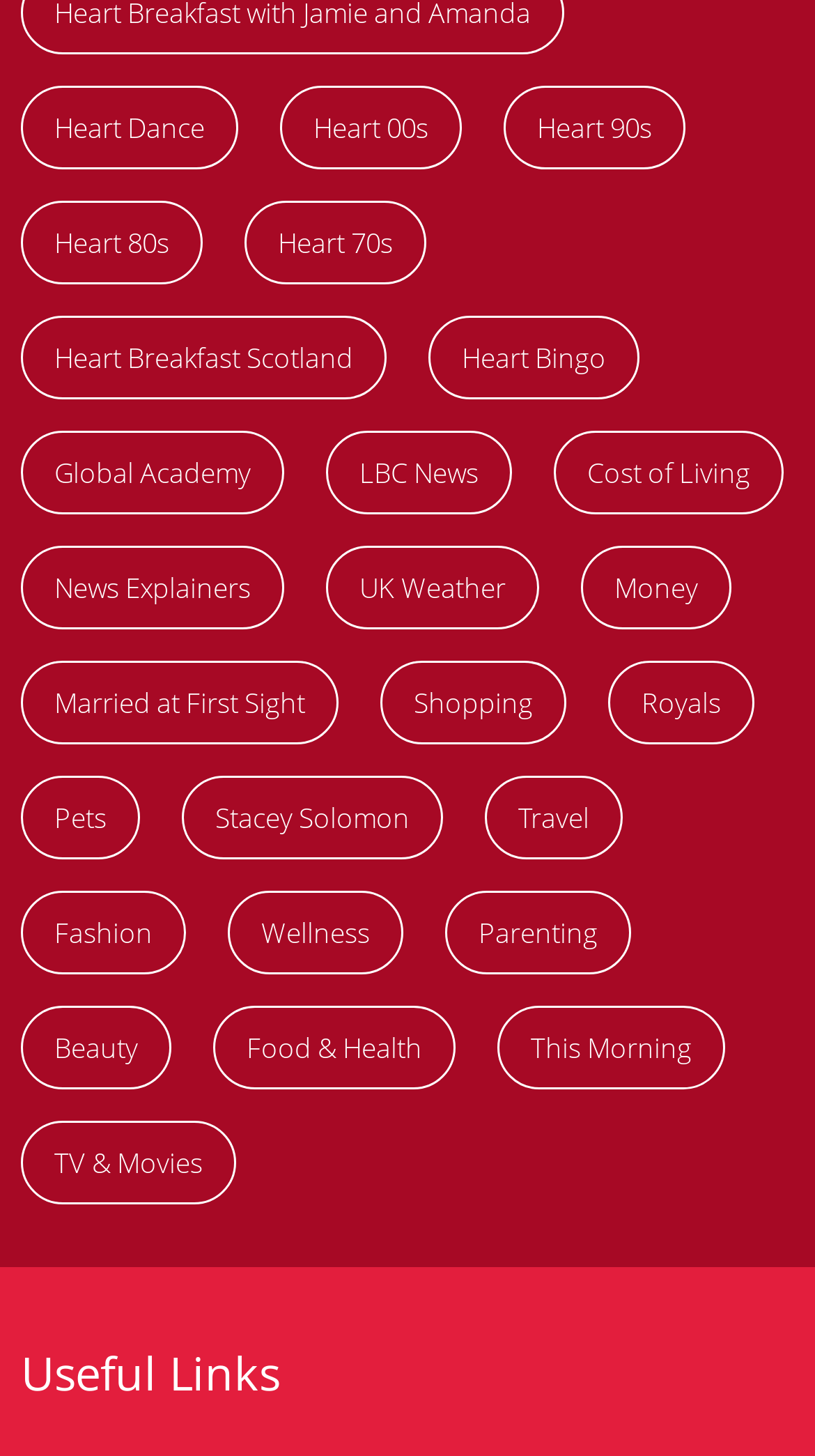Please identify the bounding box coordinates of the clickable area that will allow you to execute the instruction: "Visit Heart Breakfast Scotland".

[0.026, 0.216, 0.474, 0.274]